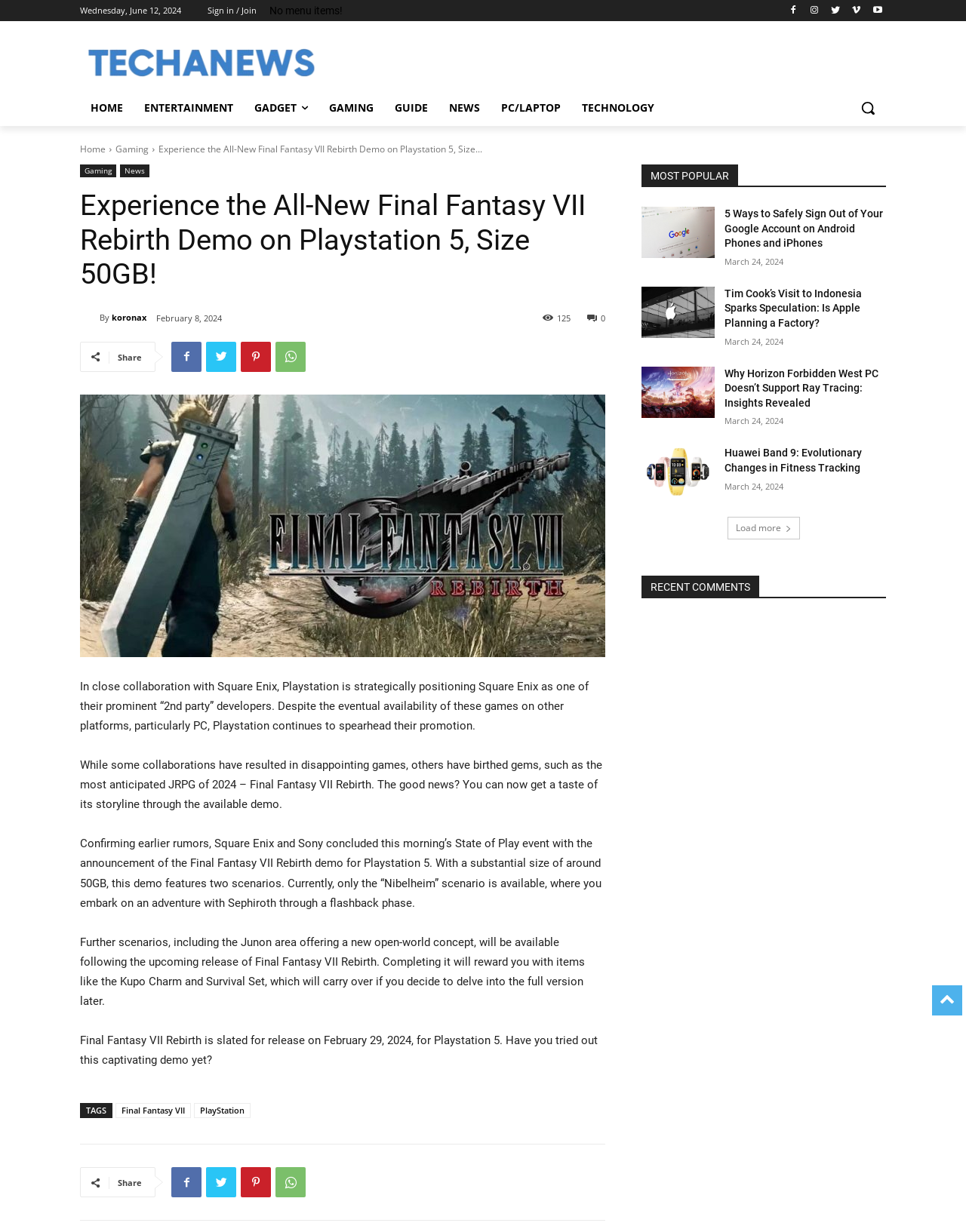Locate the bounding box coordinates of the element that needs to be clicked to carry out the instruction: "Click on the 'Sign in / Join' link". The coordinates should be given as four float numbers ranging from 0 to 1, i.e., [left, top, right, bottom].

[0.215, 0.0, 0.266, 0.017]